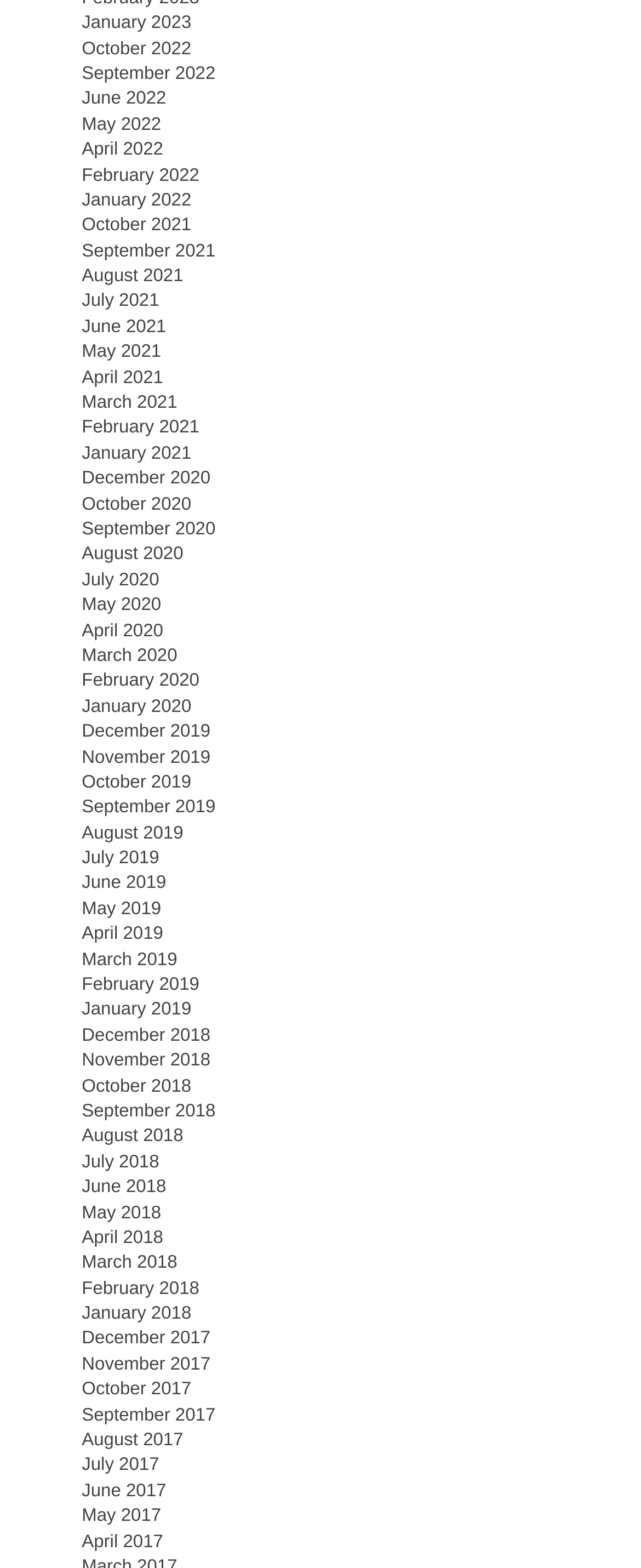Are there any months listed in 2016?
Provide a detailed and extensive answer to the question.

By examining the list of links, I can see that there are no months listed in 2016, as the earliest month listed is January 2017.